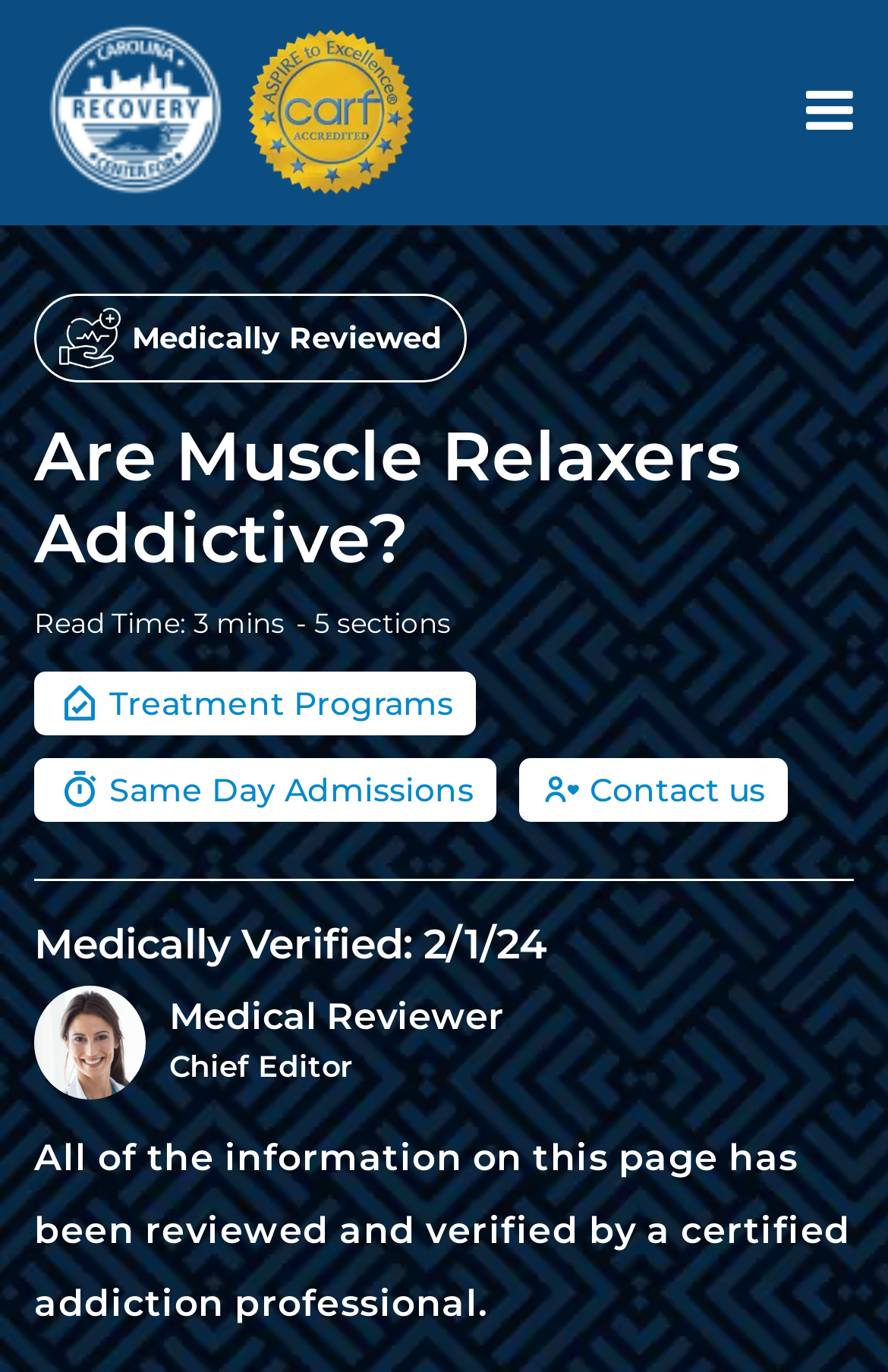Refer to the image and provide an in-depth answer to the question:
What is the medically verified date?

The medically verified date is 2/1/24, as indicated by the heading element 'Medically Verified: 2/1/24' located at the middle of the webpage, with bounding box coordinates [0.038, 0.659, 0.962, 0.718].